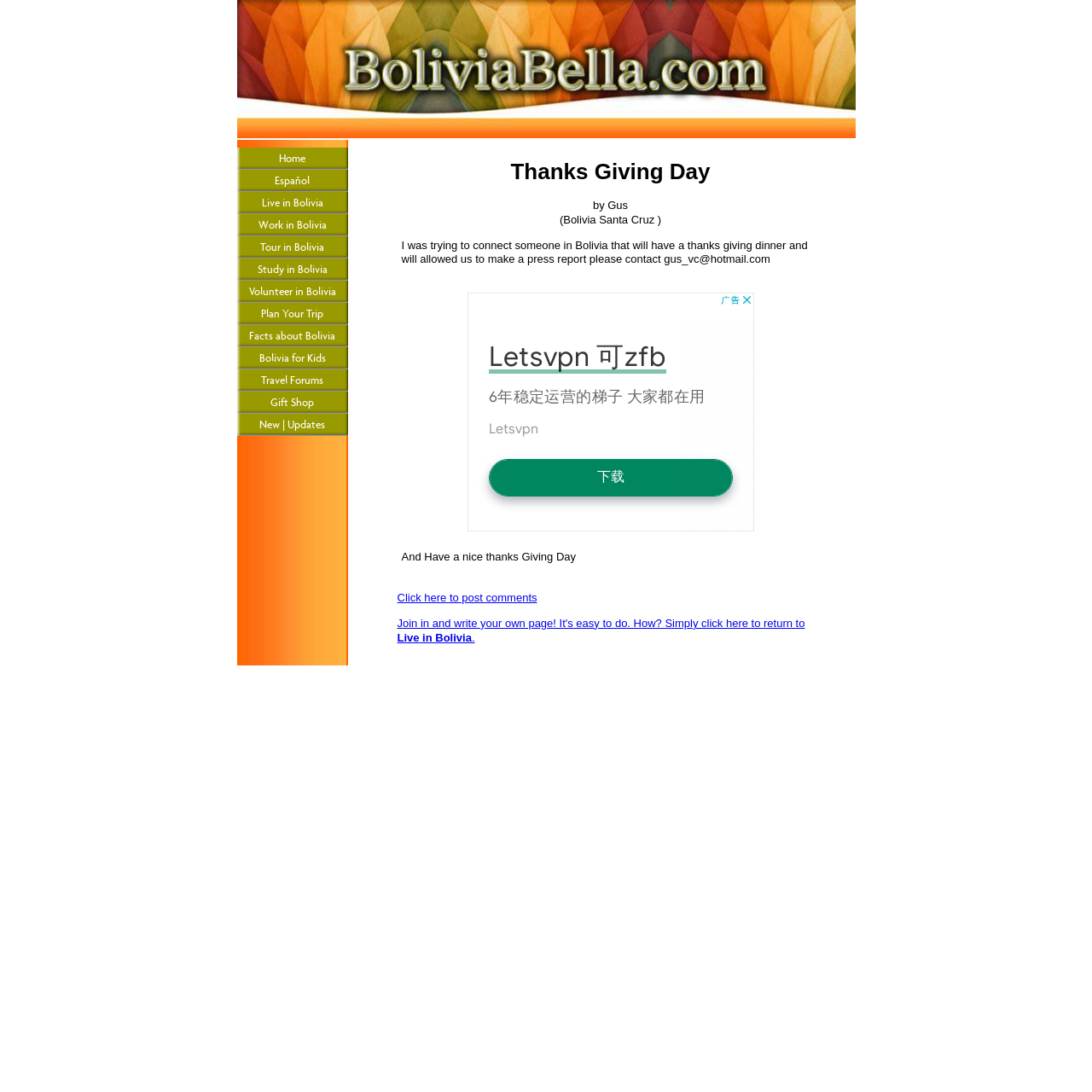Please determine the bounding box coordinates for the element that should be clicked to follow these instructions: "Write your own page about living in Bolivia".

[0.364, 0.565, 0.737, 0.59]